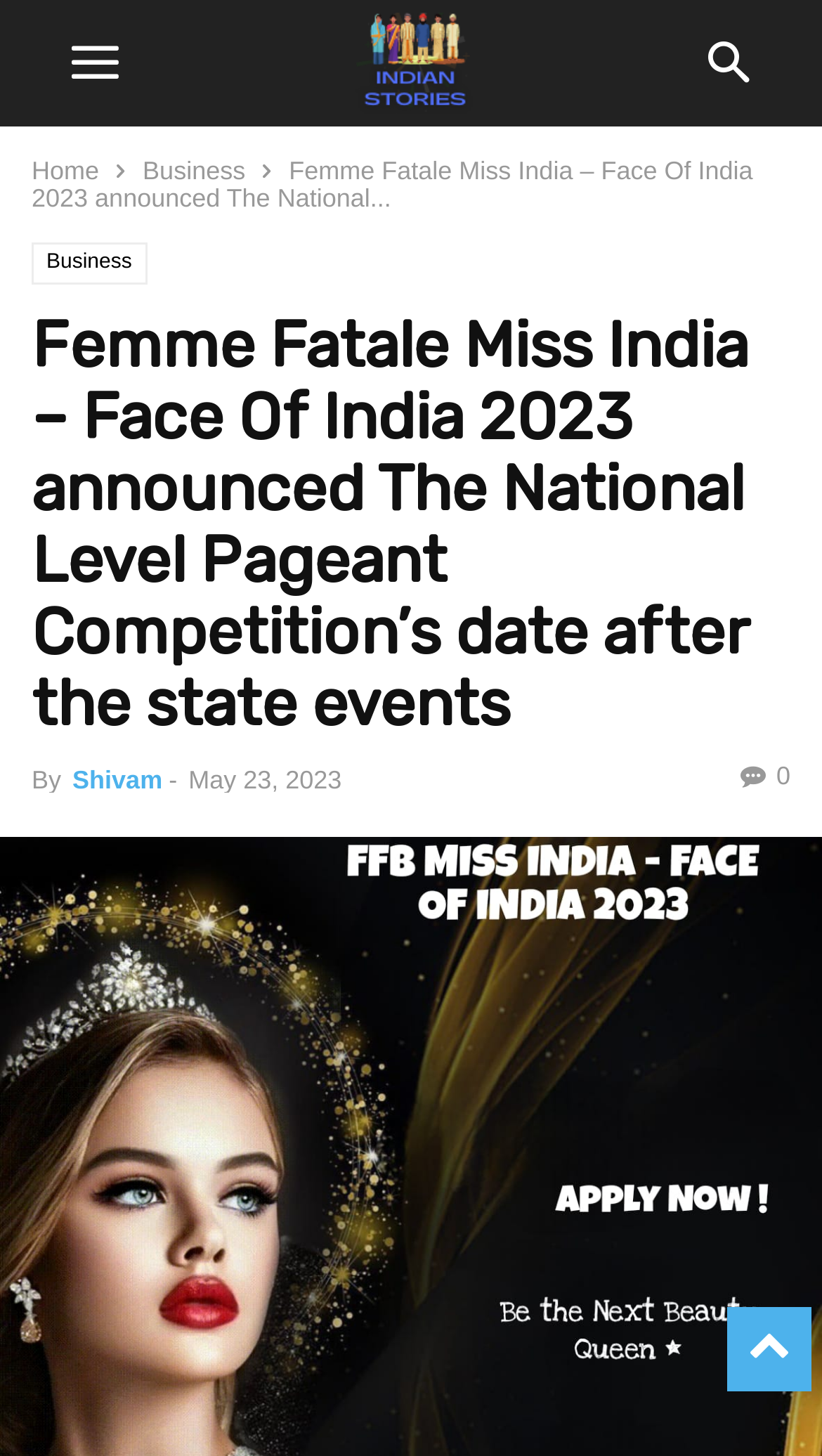Extract the bounding box coordinates of the UI element described: "aria-label="to-top"". Provide the coordinates in the format [left, top, right, bottom] with values ranging from 0 to 1.

[0.885, 0.898, 0.987, 0.931]